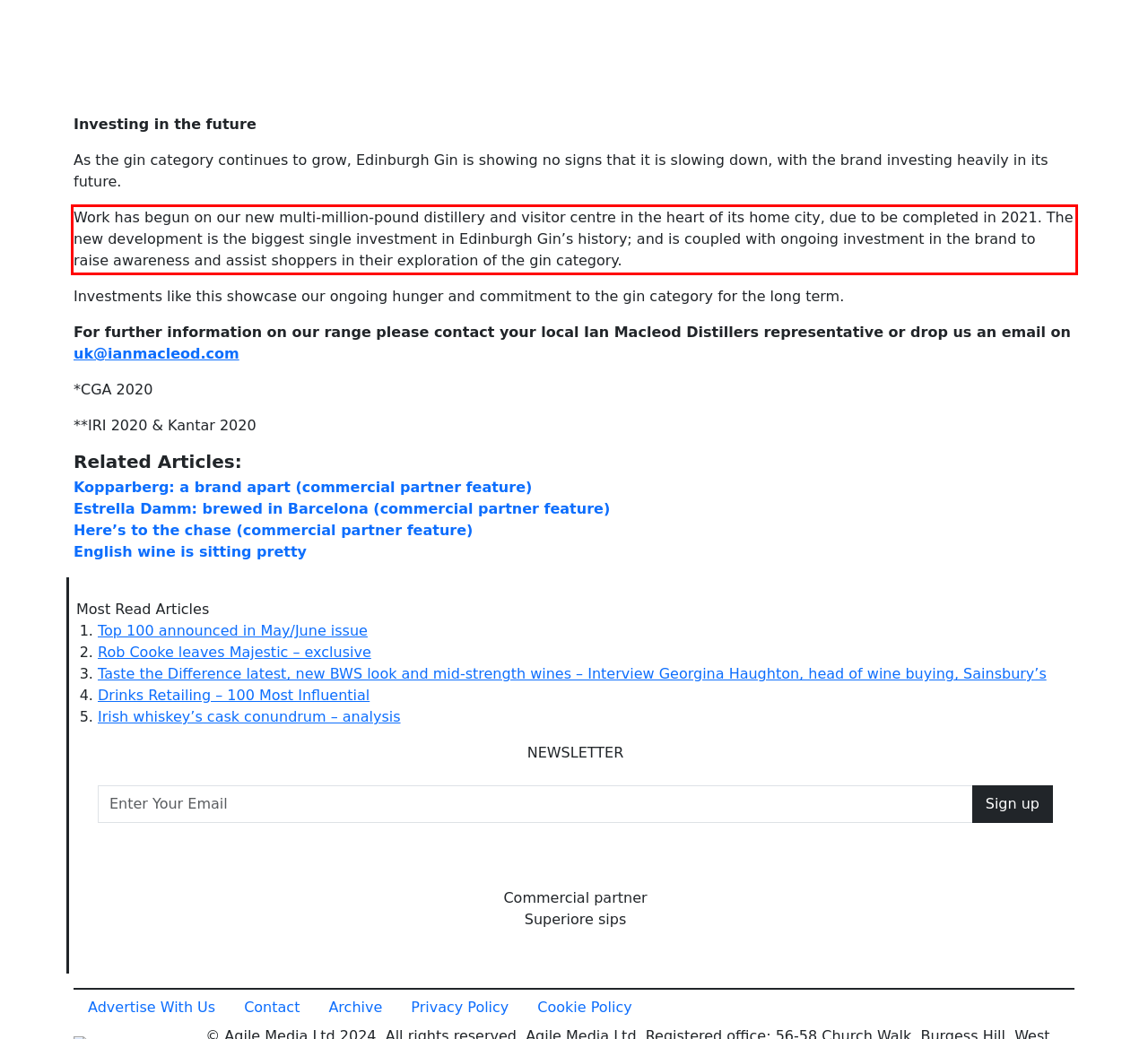Within the provided webpage screenshot, find the red rectangle bounding box and perform OCR to obtain the text content.

Work has begun on our new multi-million-pound distillery and visitor centre in the heart of its home city, due to be completed in 2021. The new development is the biggest single investment in Edinburgh Gin’s history; and is coupled with ongoing investment in the brand to raise awareness and assist shoppers in their exploration of the gin category.